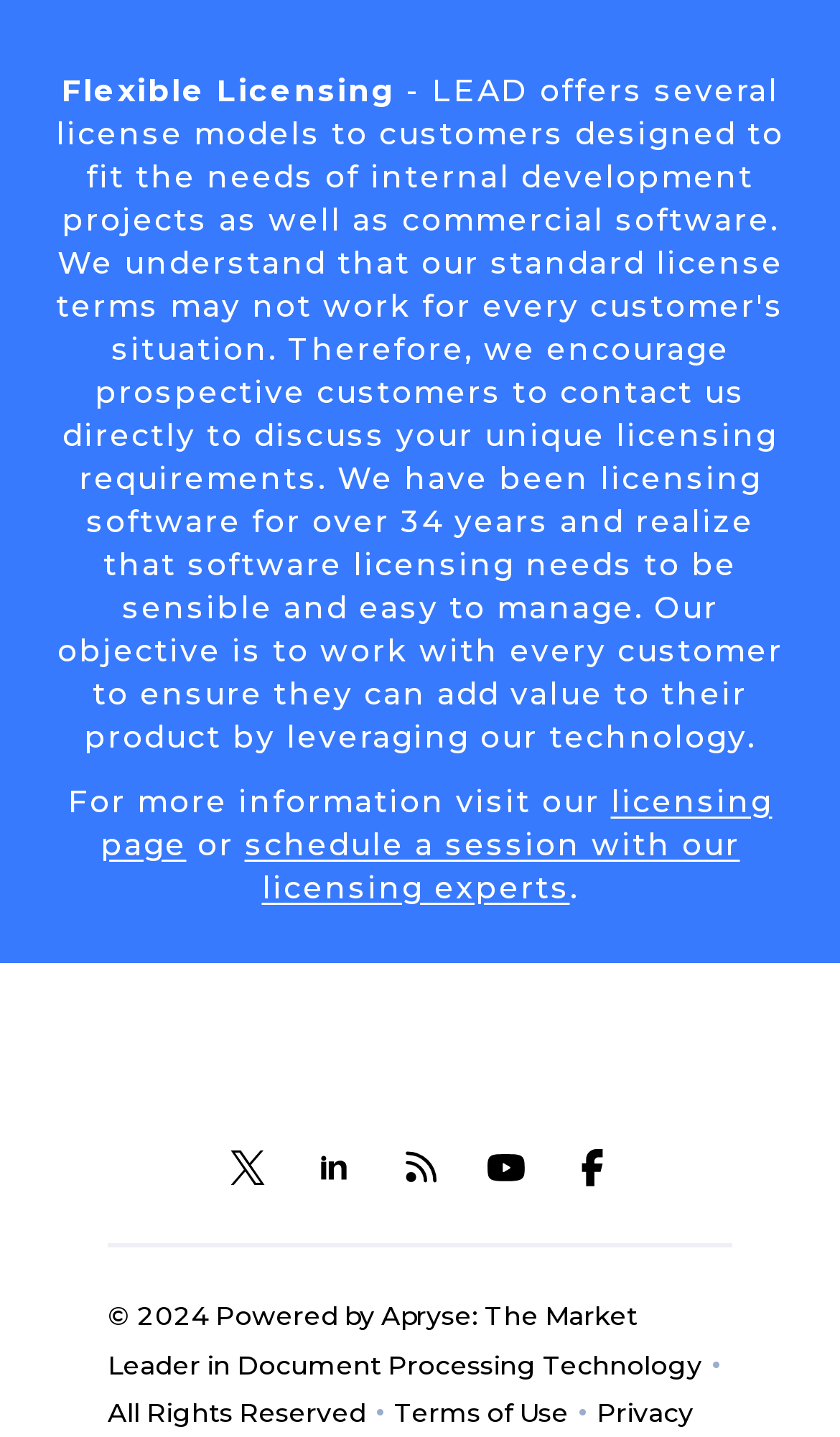Find the bounding box coordinates of the element to click in order to complete the given instruction: "visit the licensing page."

[0.119, 0.544, 0.919, 0.601]